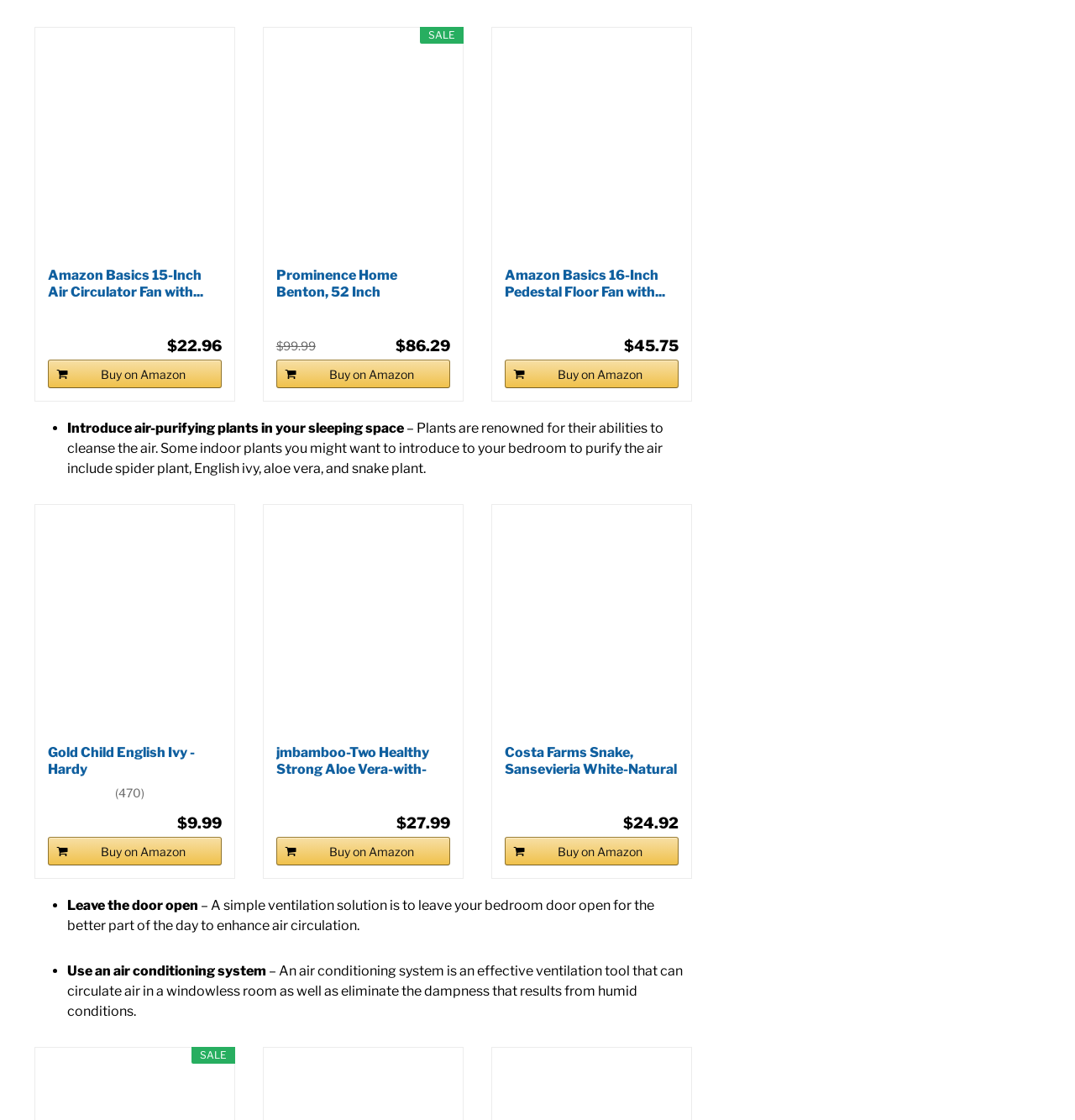Determine the bounding box coordinates of the region that needs to be clicked to achieve the task: "Buy the 'Gold Child English Ivy' on Amazon".

[0.044, 0.747, 0.206, 0.772]